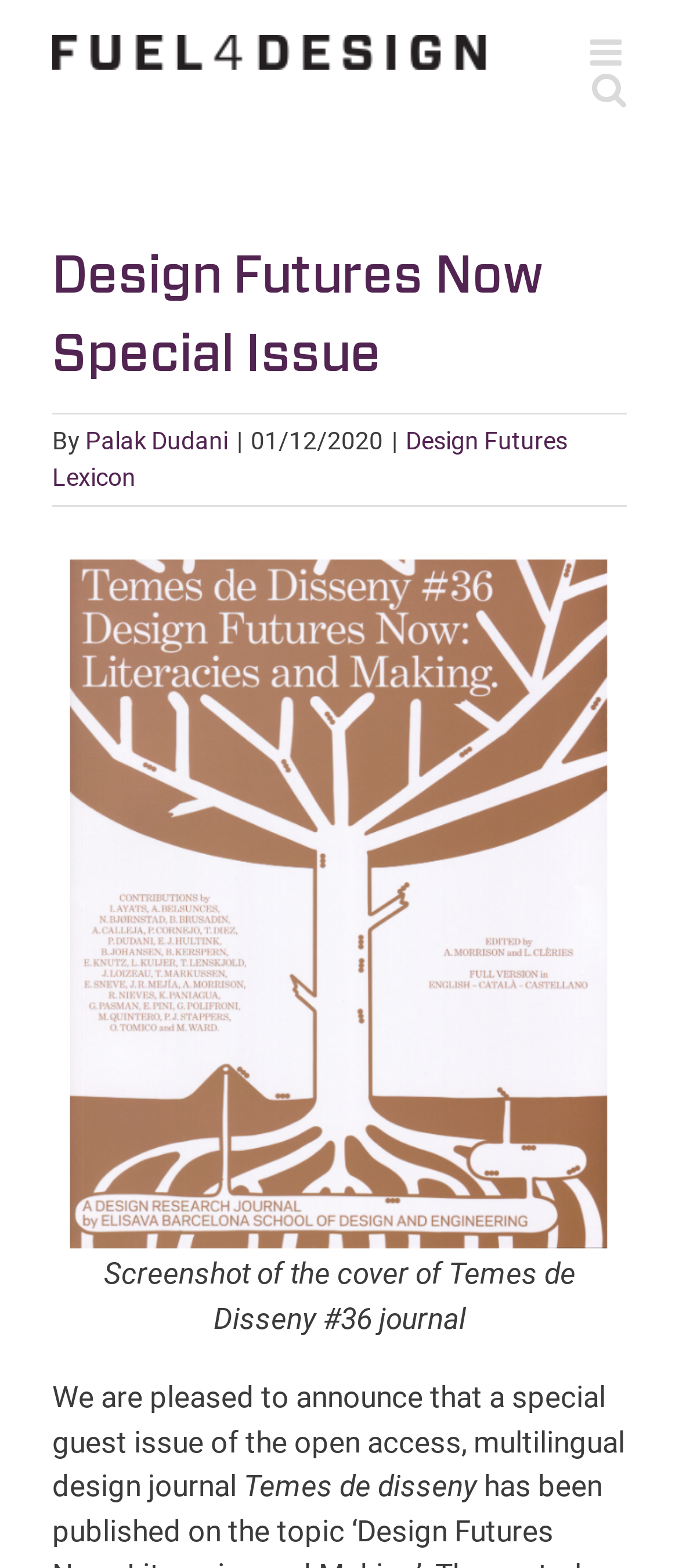What is the logo on the top left?
Analyze the image and provide a thorough answer to the question.

I found the logo on the top left by looking at the bounding box coordinates of the image element, which indicates its position on the webpage. The coordinates [0.077, 0.022, 0.718, 0.044] suggest that the image is located at the top left corner of the webpage, and the OCR text 'Fuel4Design Logo' confirms that it is the logo of Fuel4Design.